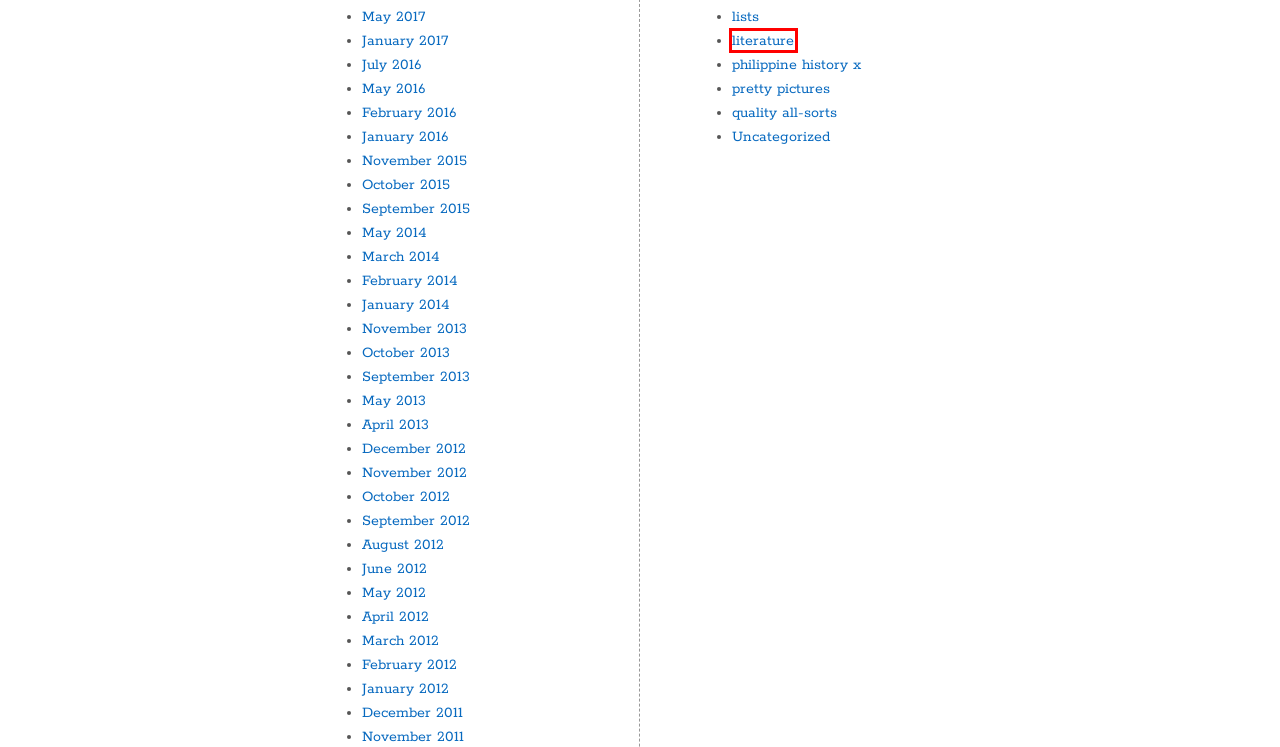You have been given a screenshot of a webpage with a red bounding box around a UI element. Select the most appropriate webpage description for the new webpage that appears after clicking the element within the red bounding box. The choices are:
A. May | 2013 | Indolent Indio
B. October | 2015 | Indolent Indio
C. literature | Indolent Indio
D. October | 2013 | Indolent Indio
E. September | 2013 | Indolent Indio
F. December | 2011 | Indolent Indio
G. January | 2017 | Indolent Indio
H. November | 2013 | Indolent Indio

C